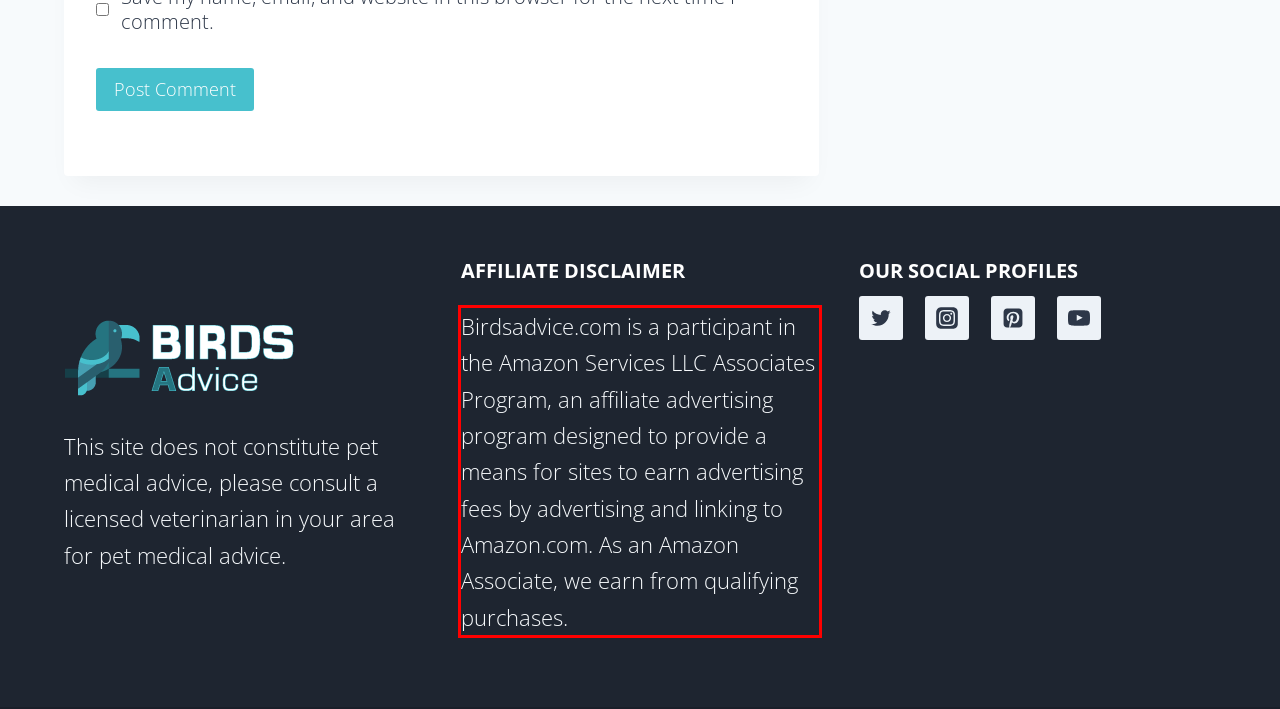Examine the webpage screenshot and use OCR to recognize and output the text within the red bounding box.

Birdsadvice.com is a participant in the Amazon Services LLC Associates Program, an affiliate advertising program designed to provide a means for sites to earn advertising fees by advertising and linking to Amazon.com. As an Amazon Associate, we earn from qualifying purchases.